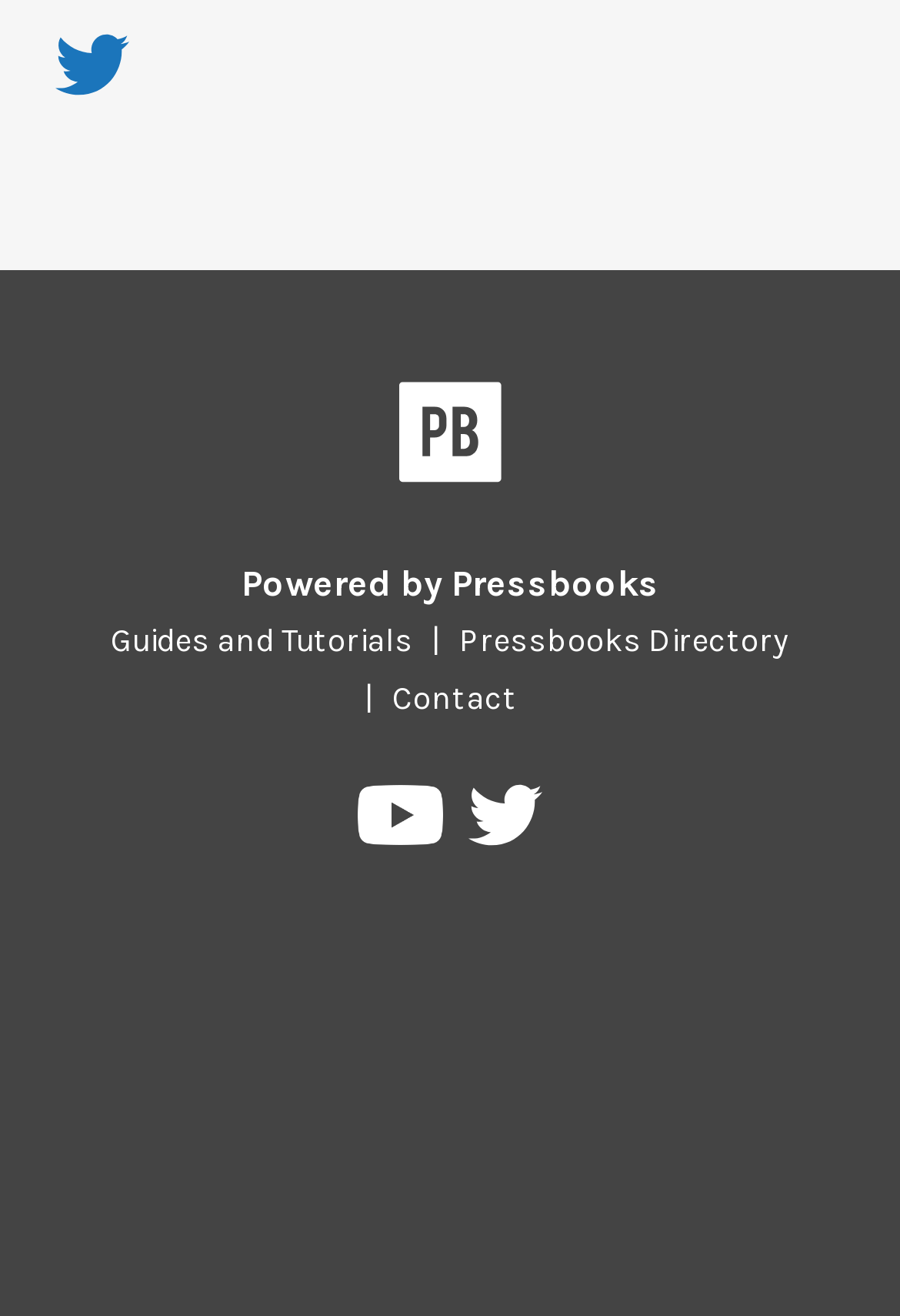For the following element description, predict the bounding box coordinates in the format (top-left x, top-left y, bottom-right x, bottom-right y). All values should be floating point numbers between 0 and 1. Description: Home Life

None